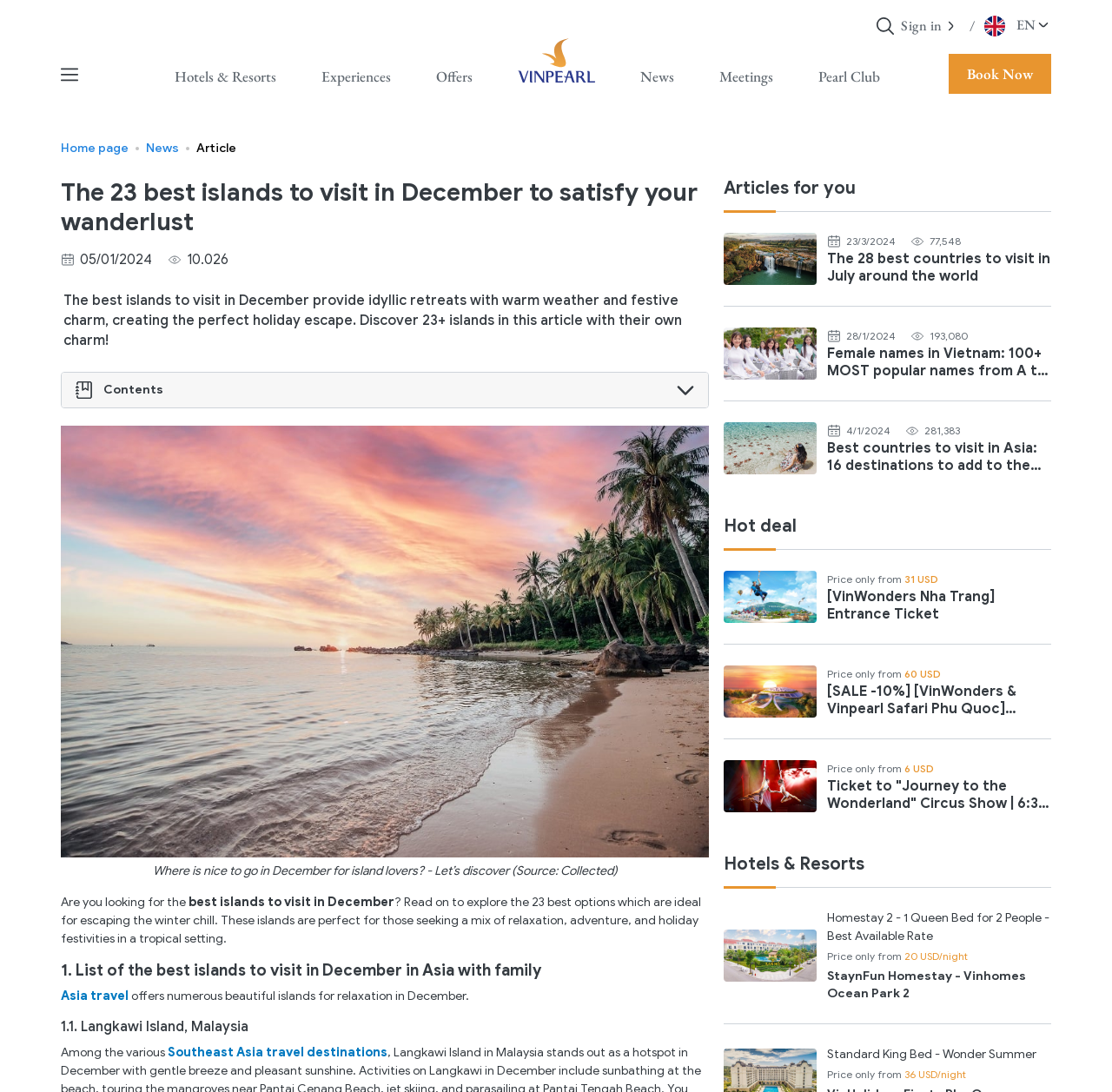Using the given element description, provide the bounding box coordinates (top-left x, top-left y, bottom-right x, bottom-right y) for the corresponding UI element in the screenshot: Pinterest

None